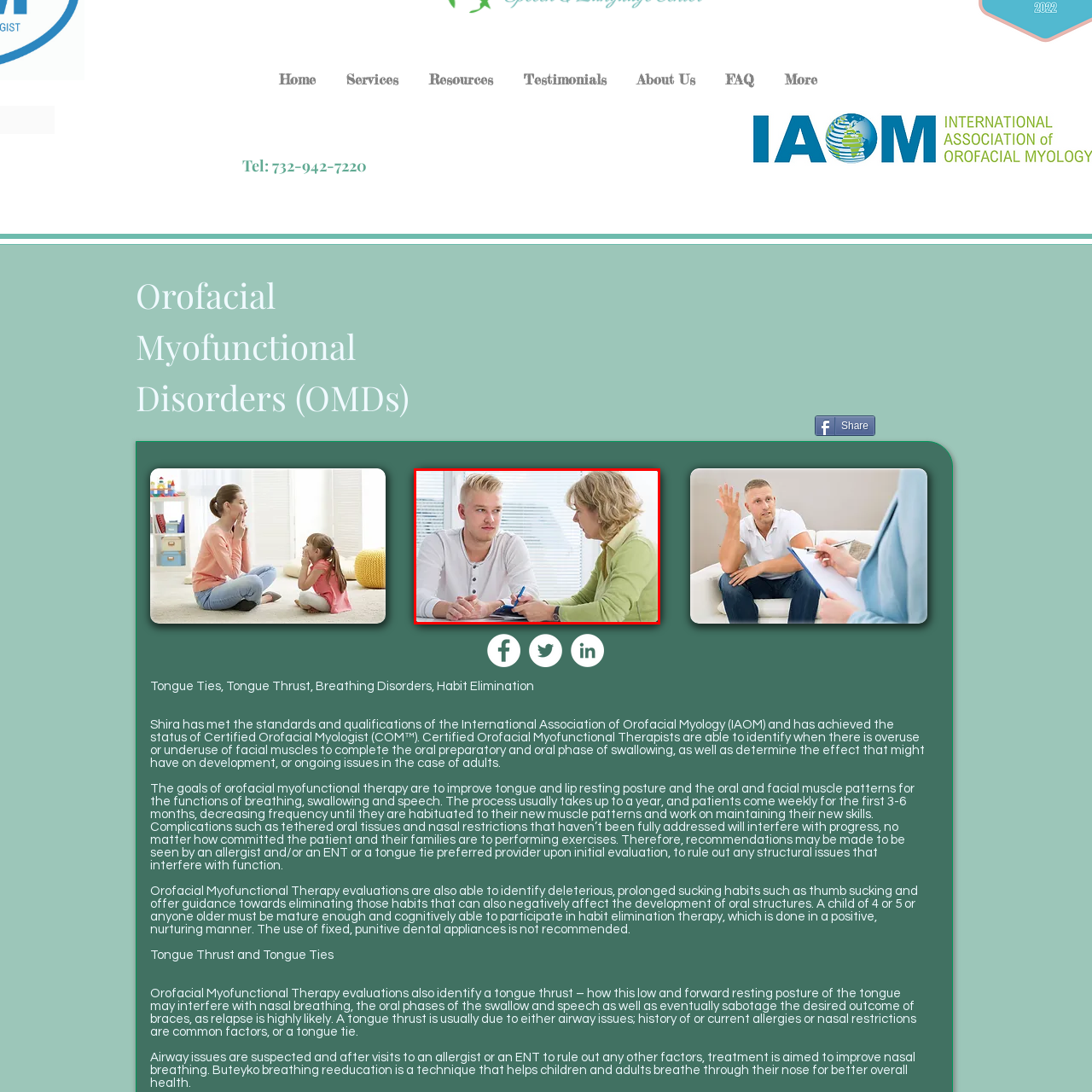What is the therapist wearing?
Observe the image inside the red-bordered box and offer a detailed answer based on the visual details you find.

The therapist is dressed in a light green blouse, which is a professional and calming attire, fitting for a therapeutic setting where a sense of comfort and openness is essential.